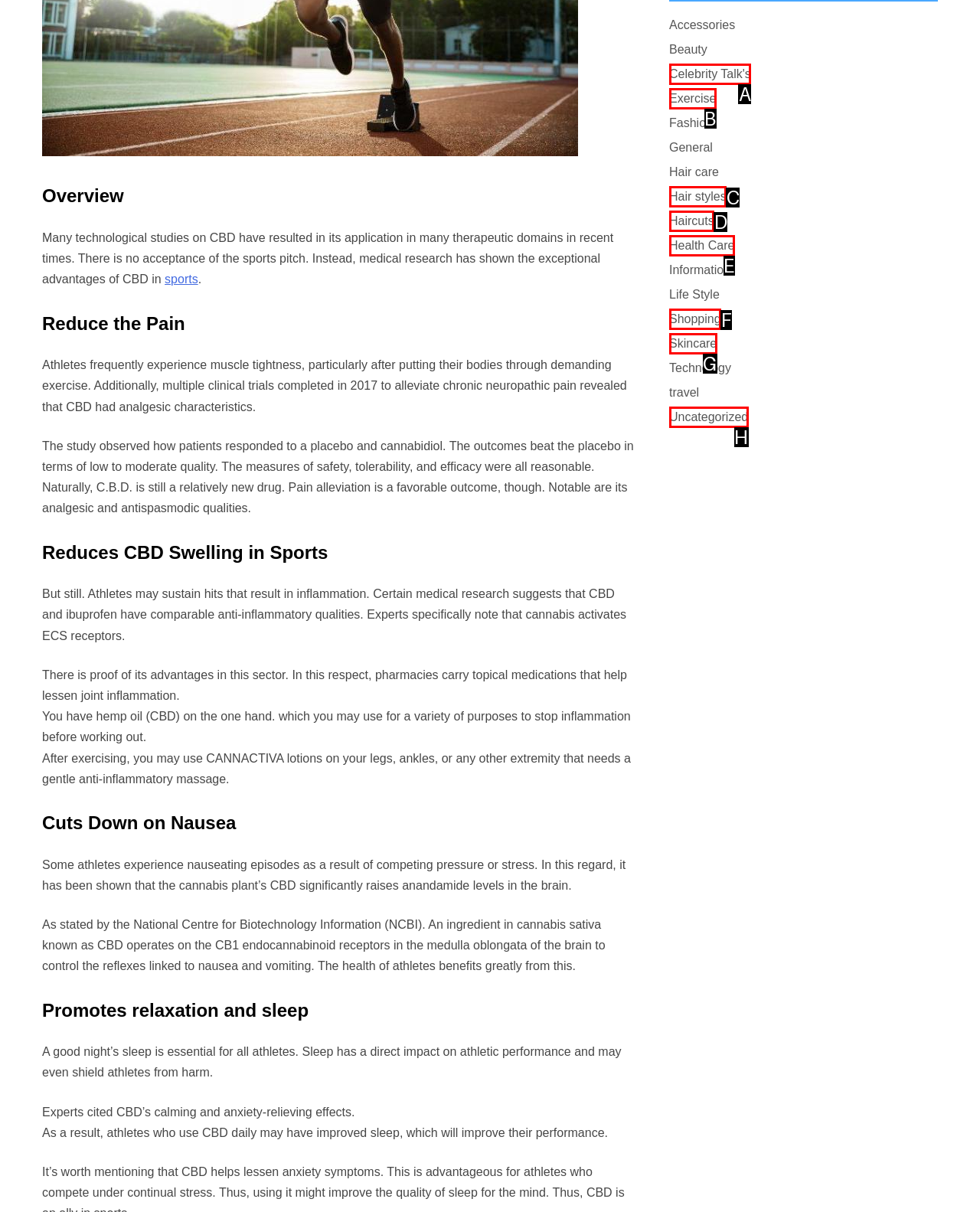Which HTML element among the options matches this description: Hair styles? Answer with the letter representing your choice.

C